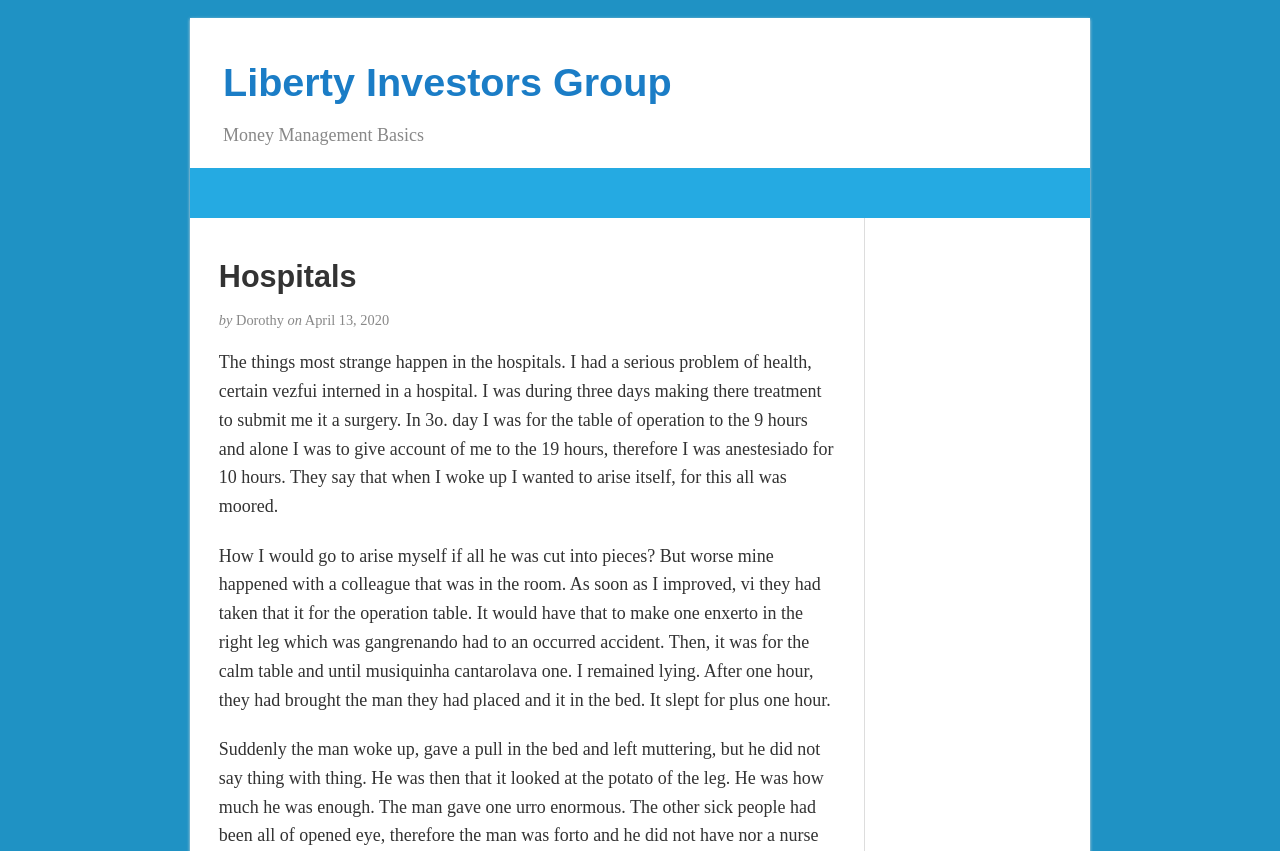Please answer the following question using a single word or phrase: 
What happened to the author's colleague in the hospital?

taken for operation